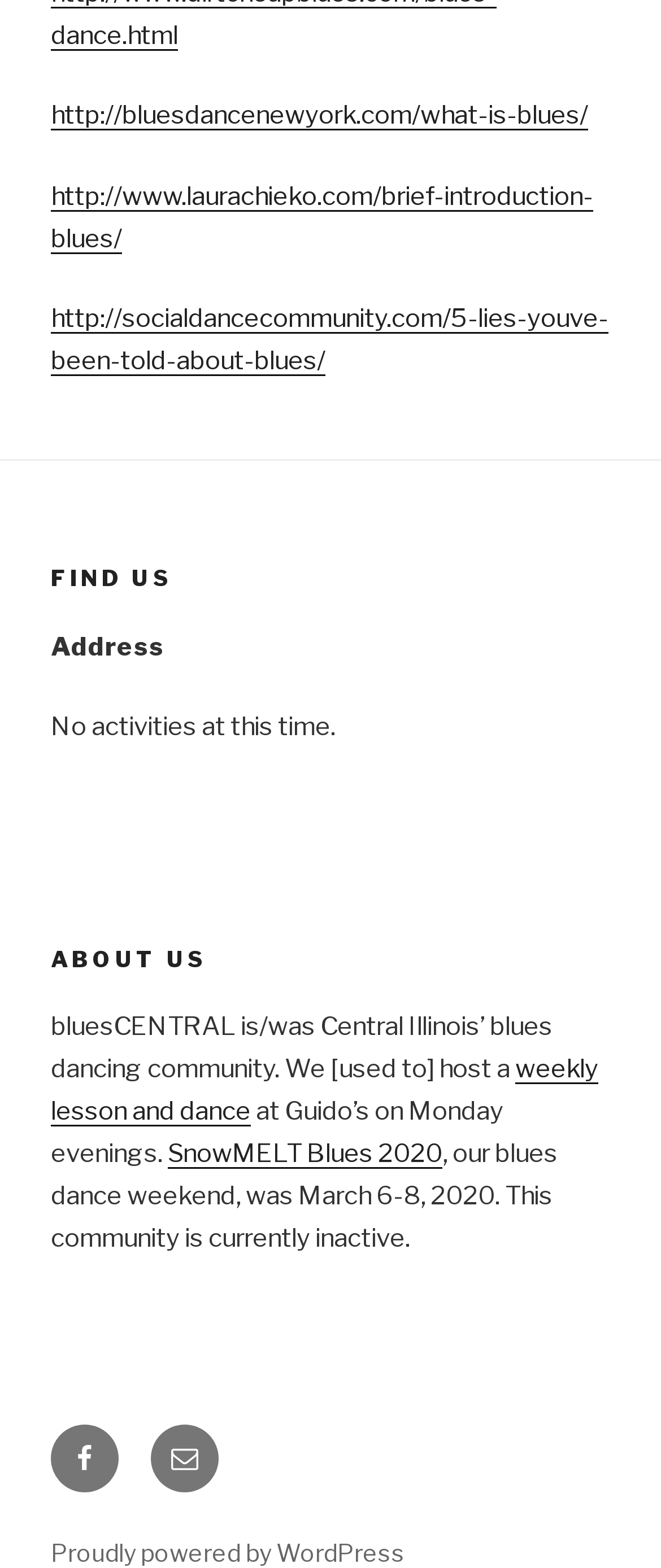Given the content of the image, can you provide a detailed answer to the question?
What is the name of the blues dance weekend?

I found the answer by looking at the link text under the 'ABOUT US' heading, which mentions 'SnowMELT Blues 2020' as the blues dance weekend.